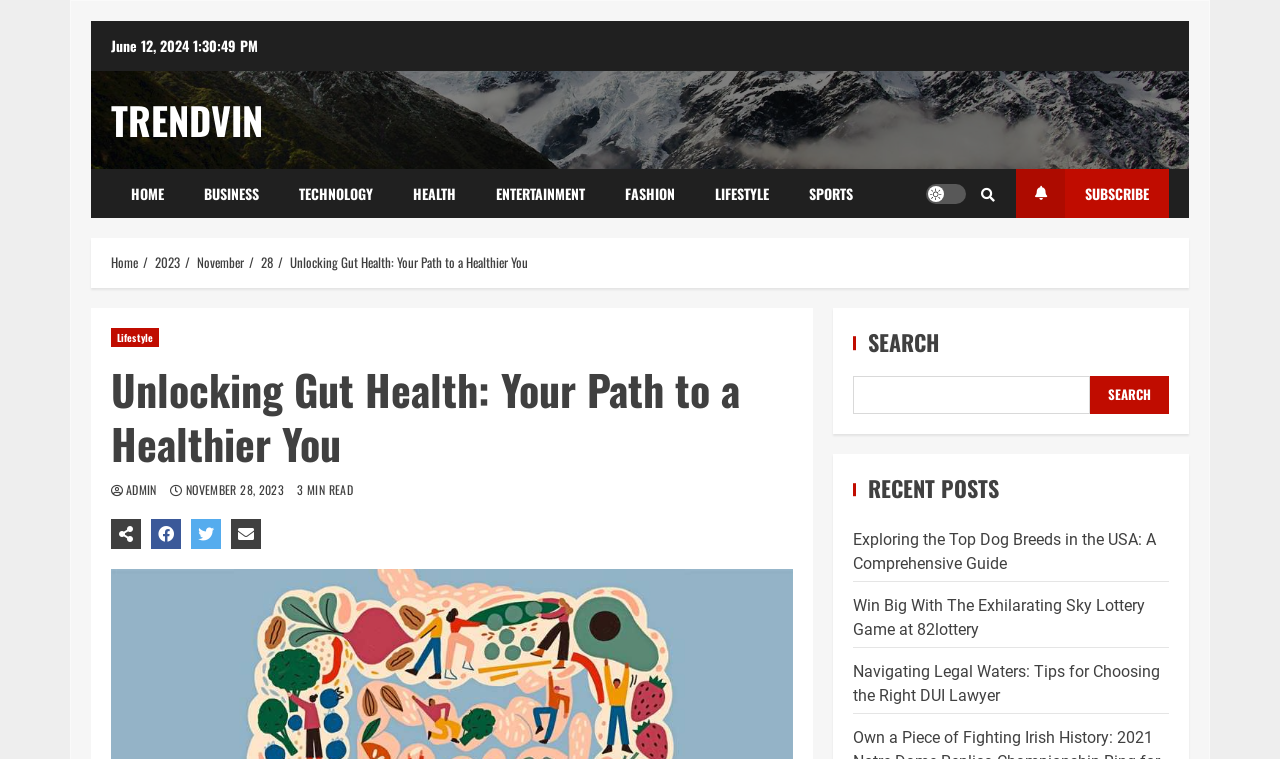Please specify the bounding box coordinates of the region to click in order to perform the following instruction: "Click on the TRENDVIN link".

[0.087, 0.121, 0.205, 0.195]